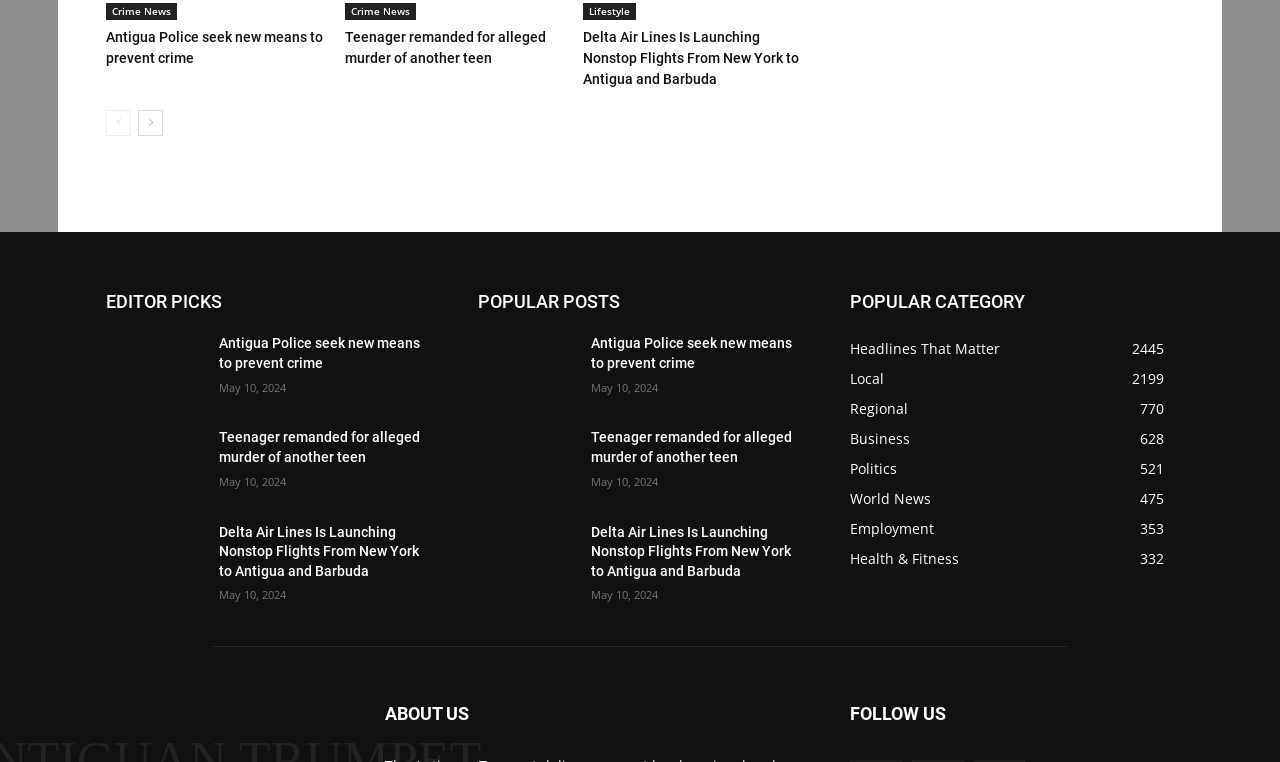Identify the bounding box coordinates of the section that should be clicked to achieve the task described: "Click on NEWS ACROSS AFRICA".

None